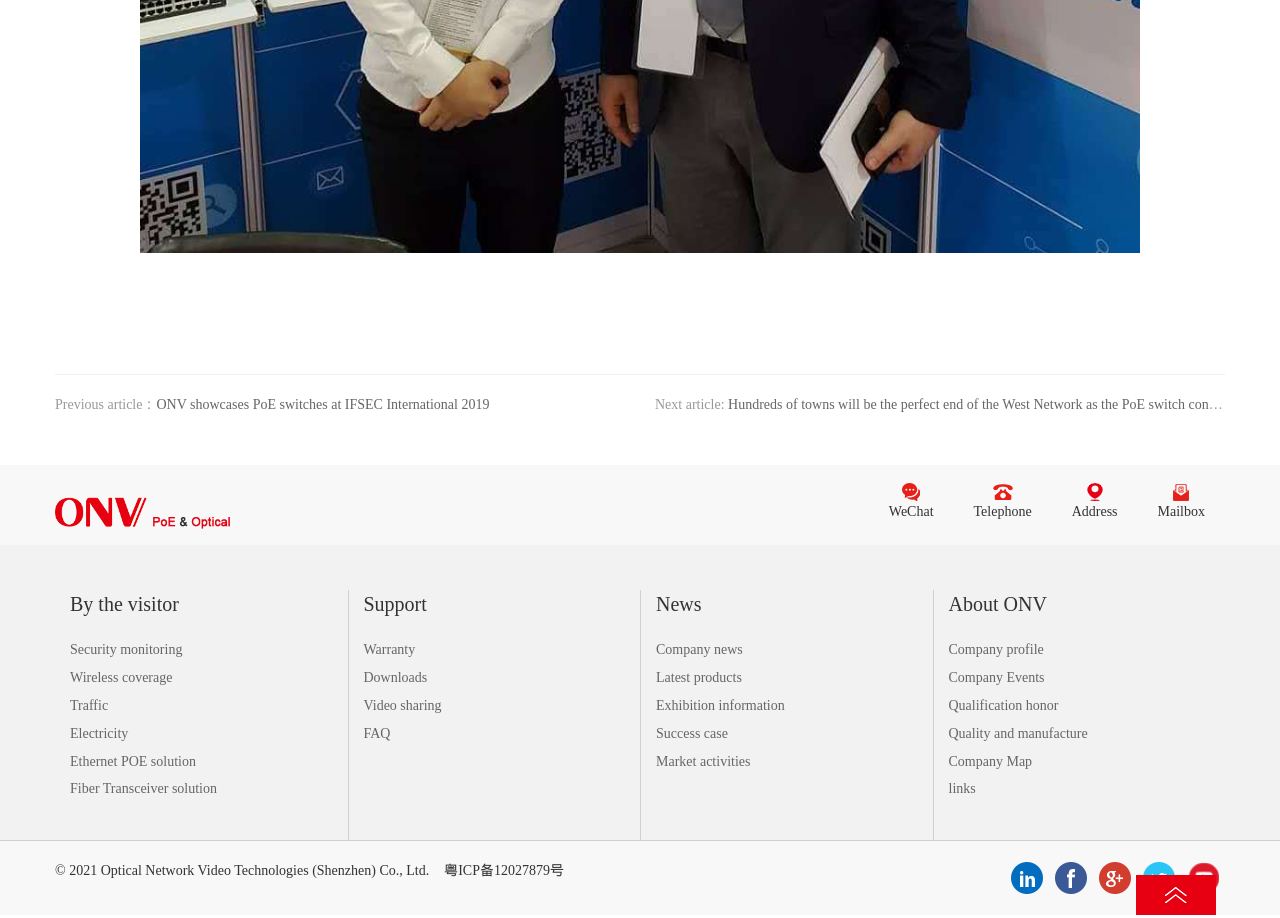What is the last link in the 'About ONV' section?
Using the picture, provide a one-word or short phrase answer.

links